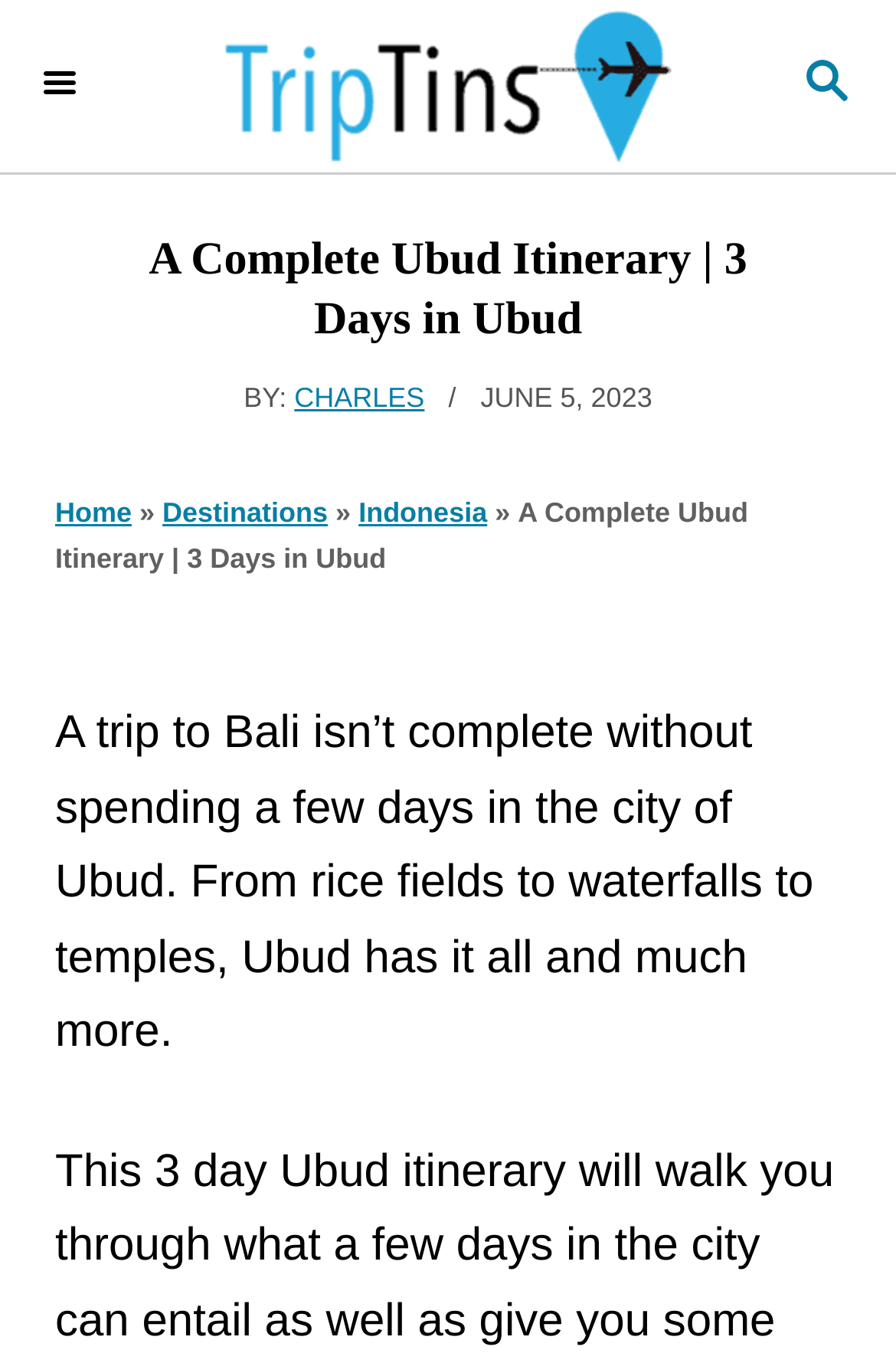Locate the primary heading on the webpage and return its text.

A Complete Ubud Itinerary | 3 Days in Ubud